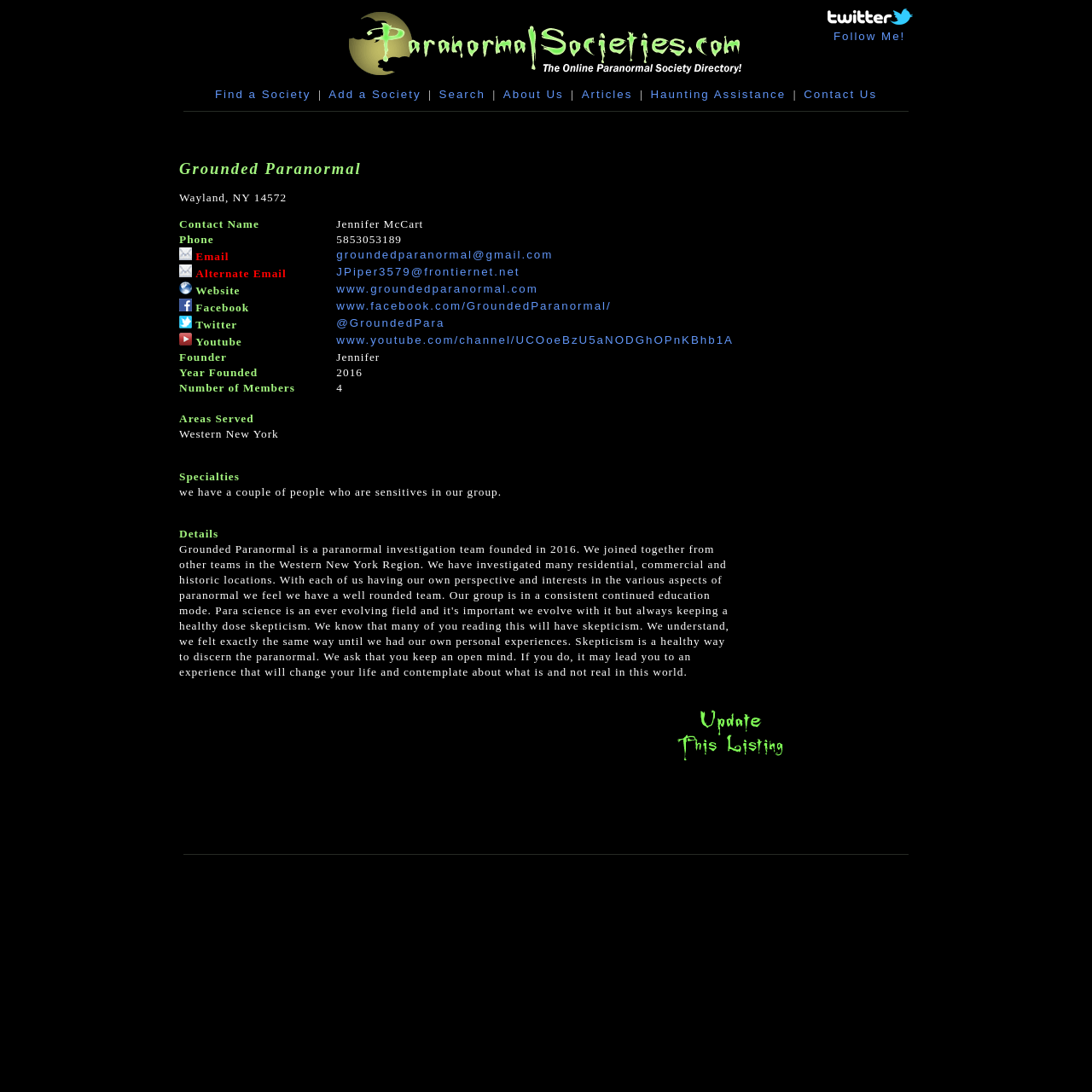Create a detailed description of the webpage's content and layout.

This webpage is an online directory of paranormal societies and paranormal groups. At the top, there is a header section with a title "Online Directory of Paranormal Societies and Paranormal Groups. Find Paranormal Investigators and Ghost Hunters near you!" and a row of links to various pages, including "Find a Society", "Add a Society", "Search", "About Us", "Articles", "Haunting Assistance", and "Contact Us". 

Below the header, there is a large section dedicated to a specific paranormal society, "Grounded Paranormal", located in Wayland, NY 14572. This section includes the society's name, address, and a table with various contact information, such as phone number, email addresses, website, Facebook, Twitter, and Youtube links. 

There is also an image on the page, but its content is not specified. The overall layout of the page is organized, with clear headings and concise text, making it easy to navigate and find the desired information.